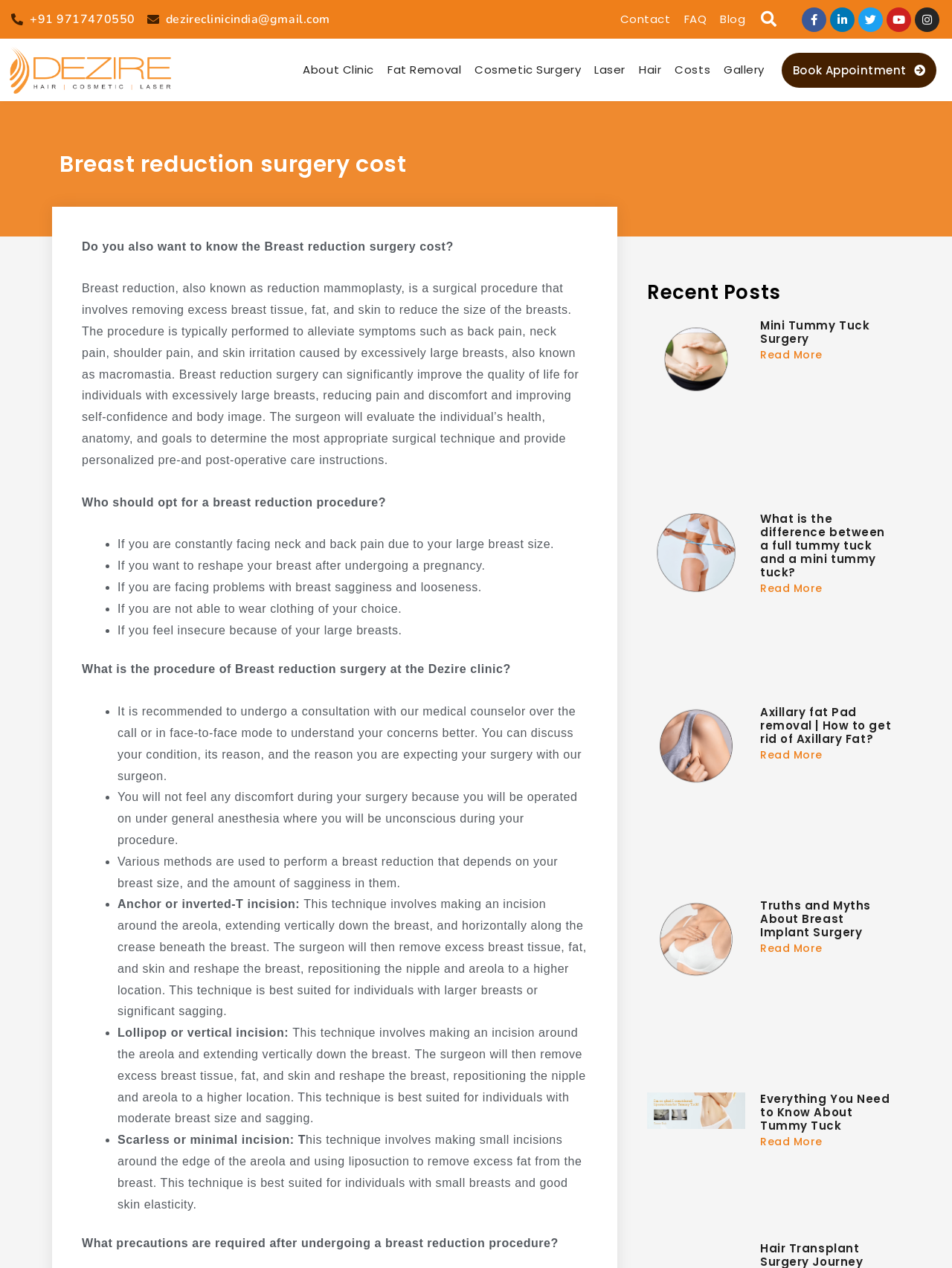Find and indicate the bounding box coordinates of the region you should select to follow the given instruction: "Visit the Facebook page".

[0.842, 0.006, 0.868, 0.025]